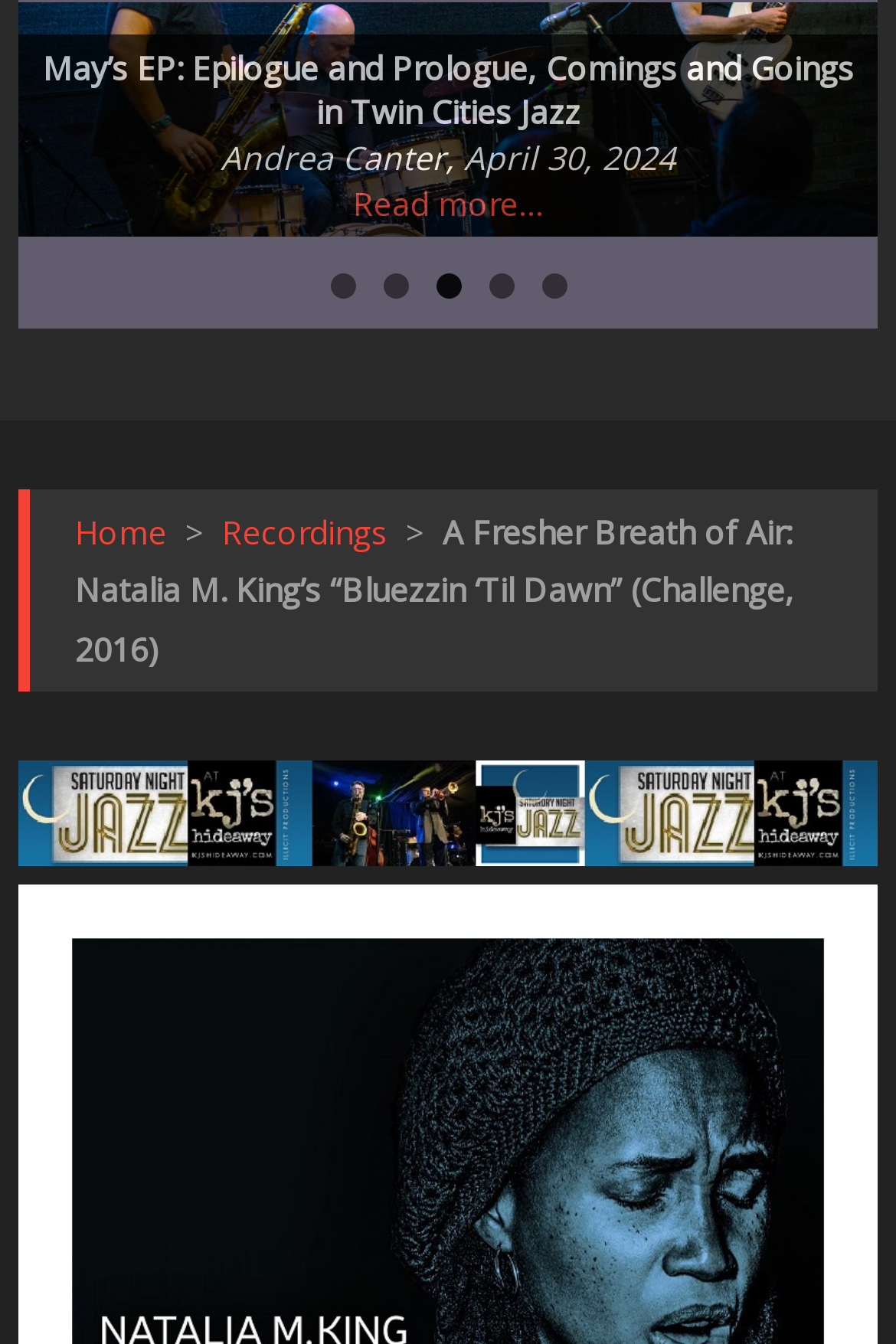Identify the bounding box of the UI element that matches this description: "Read more…".

[0.394, 0.134, 0.606, 0.167]